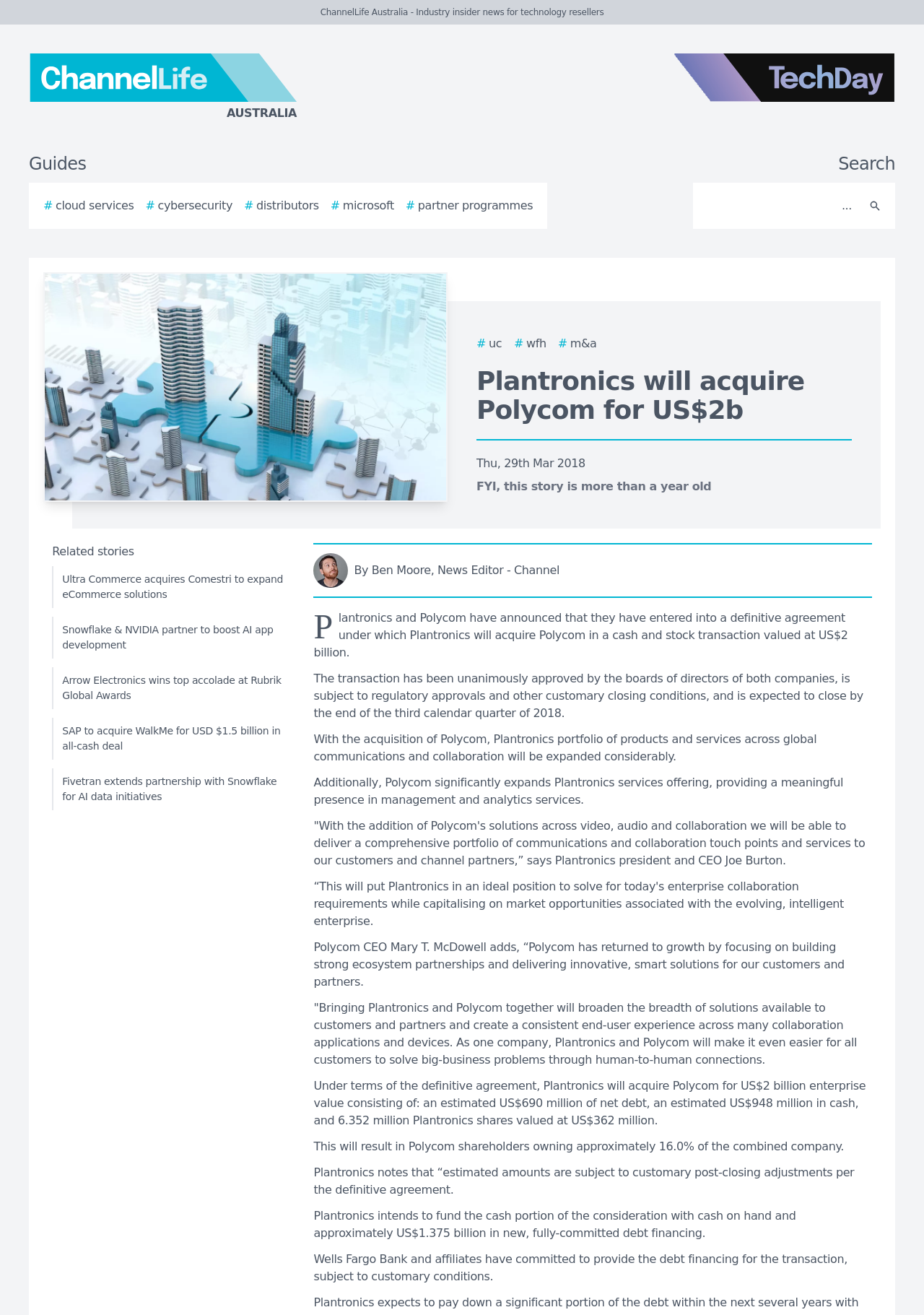Please locate the UI element described by "# M&A" and provide its bounding box coordinates.

[0.604, 0.255, 0.646, 0.268]